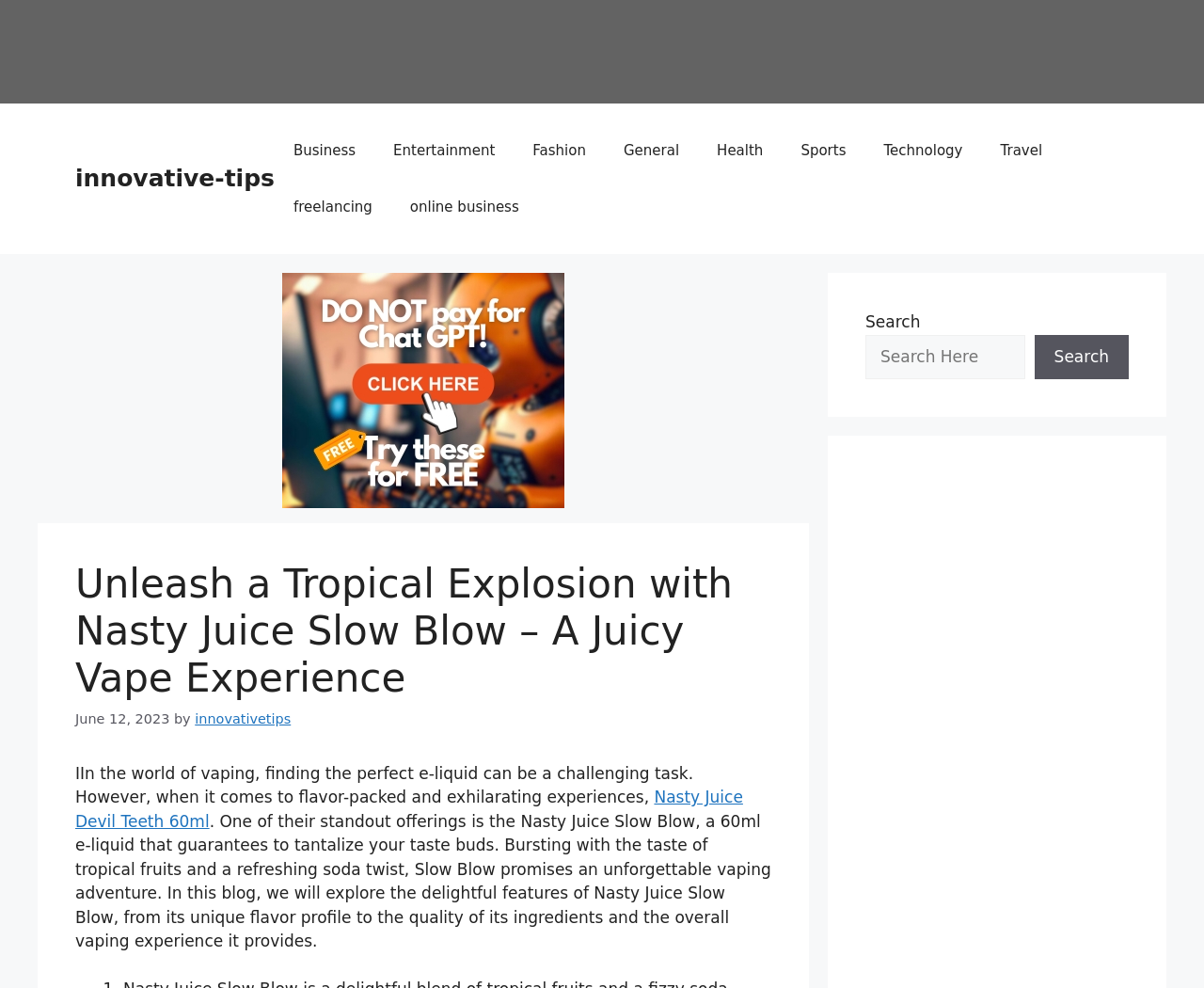How many navigation links are there?
Carefully analyze the image and provide a detailed answer to the question.

The navigation links can be found in the primary navigation section. There are 11 links in total, including 'Business', 'Entertainment', 'Fashion', 'General', 'Health', 'Sports', 'Technology', 'Travel', 'freelancing', and 'online business'.